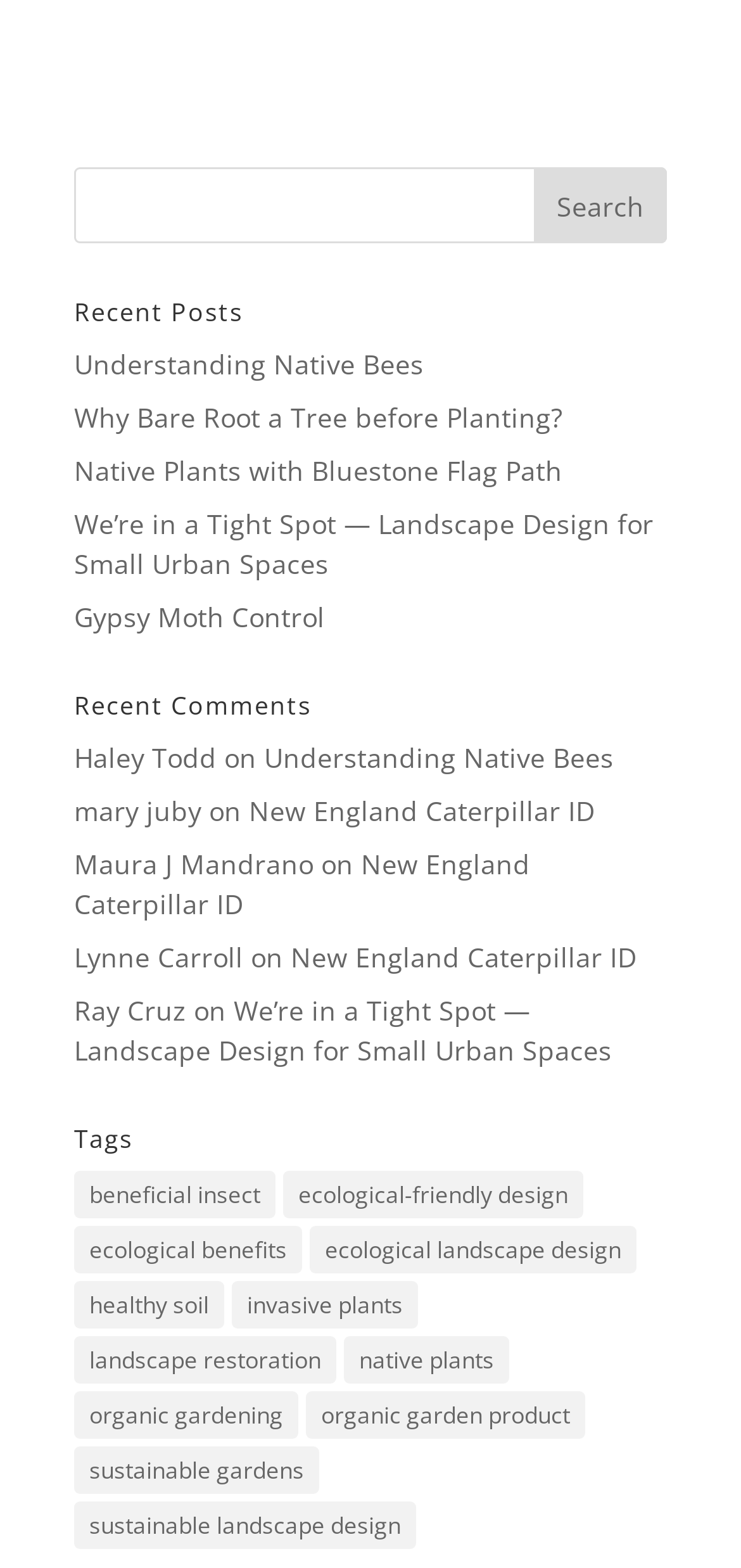What is the topic with the most items?
Refer to the image and provide a concise answer in one word or phrase.

sustainable landscape design